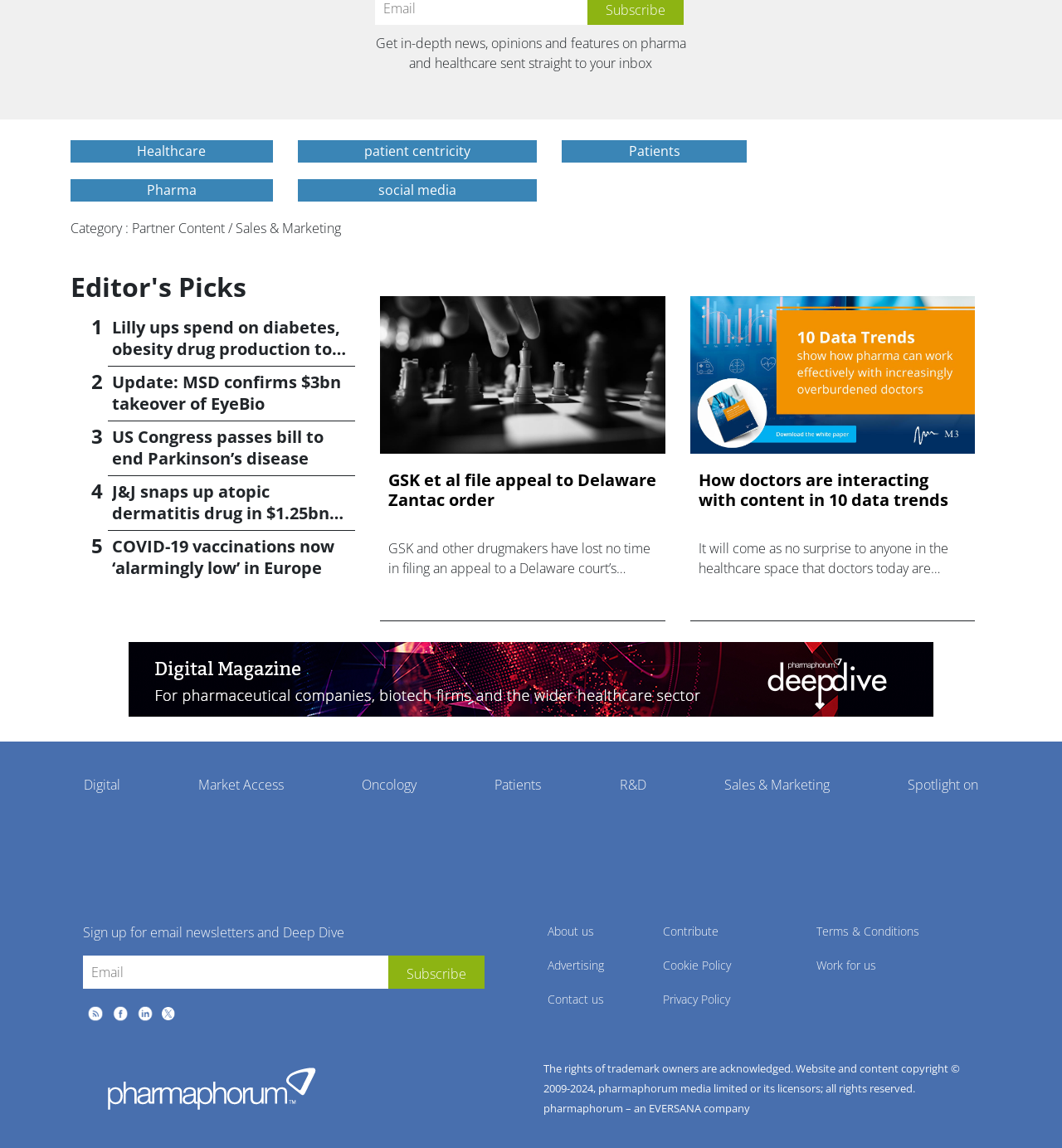What is the purpose of the textbox at the bottom of the webpage?
Can you provide a detailed and comprehensive answer to the question?

I found the purpose of the textbox by looking at the surrounding elements, including the StaticText element with the text 'Sign up for email newsletters and Deep Dive' and the button element with the text 'Subscribe'.